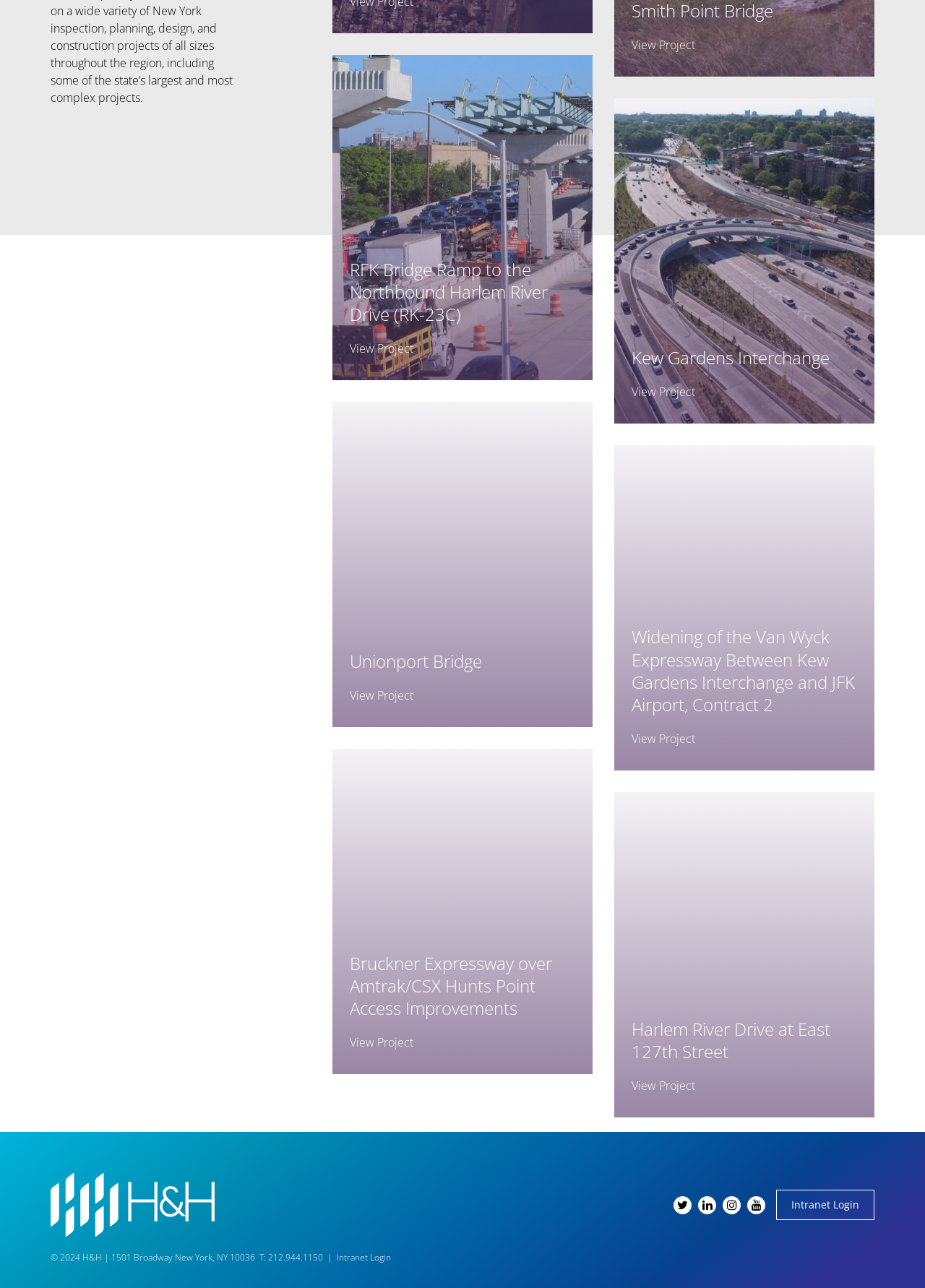Select the bounding box coordinates of the element I need to click to carry out the following instruction: "View the RFK Bridge Ramp to the Northbound Harlem River Drive project".

[0.359, 0.043, 0.641, 0.295]